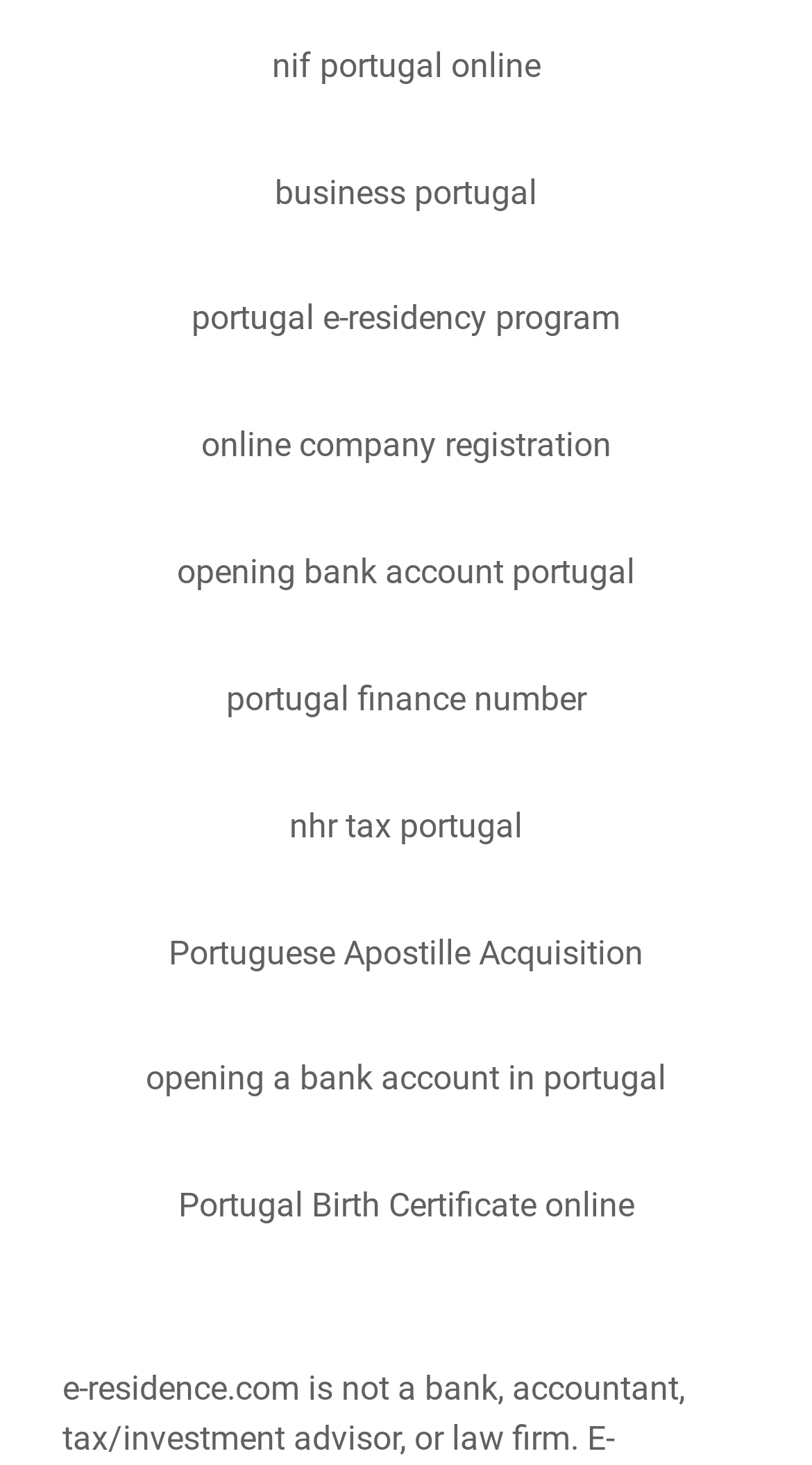Find and specify the bounding box coordinates that correspond to the clickable region for the instruction: "acquire a portuguese apostille".

[0.208, 0.629, 0.792, 0.672]